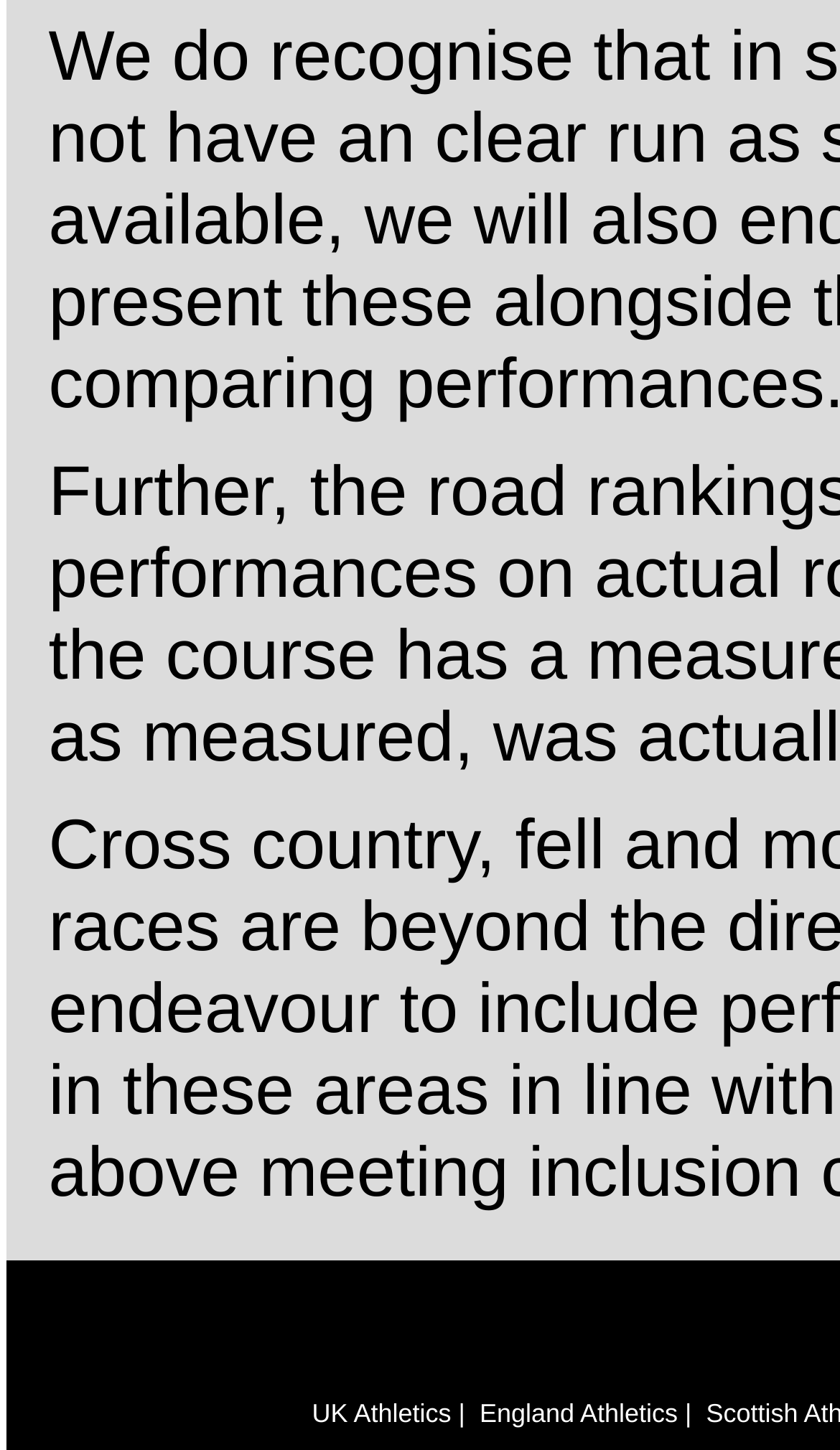Determine the bounding box for the UI element described here: "UK Athletics".

[0.371, 0.964, 0.537, 0.985]